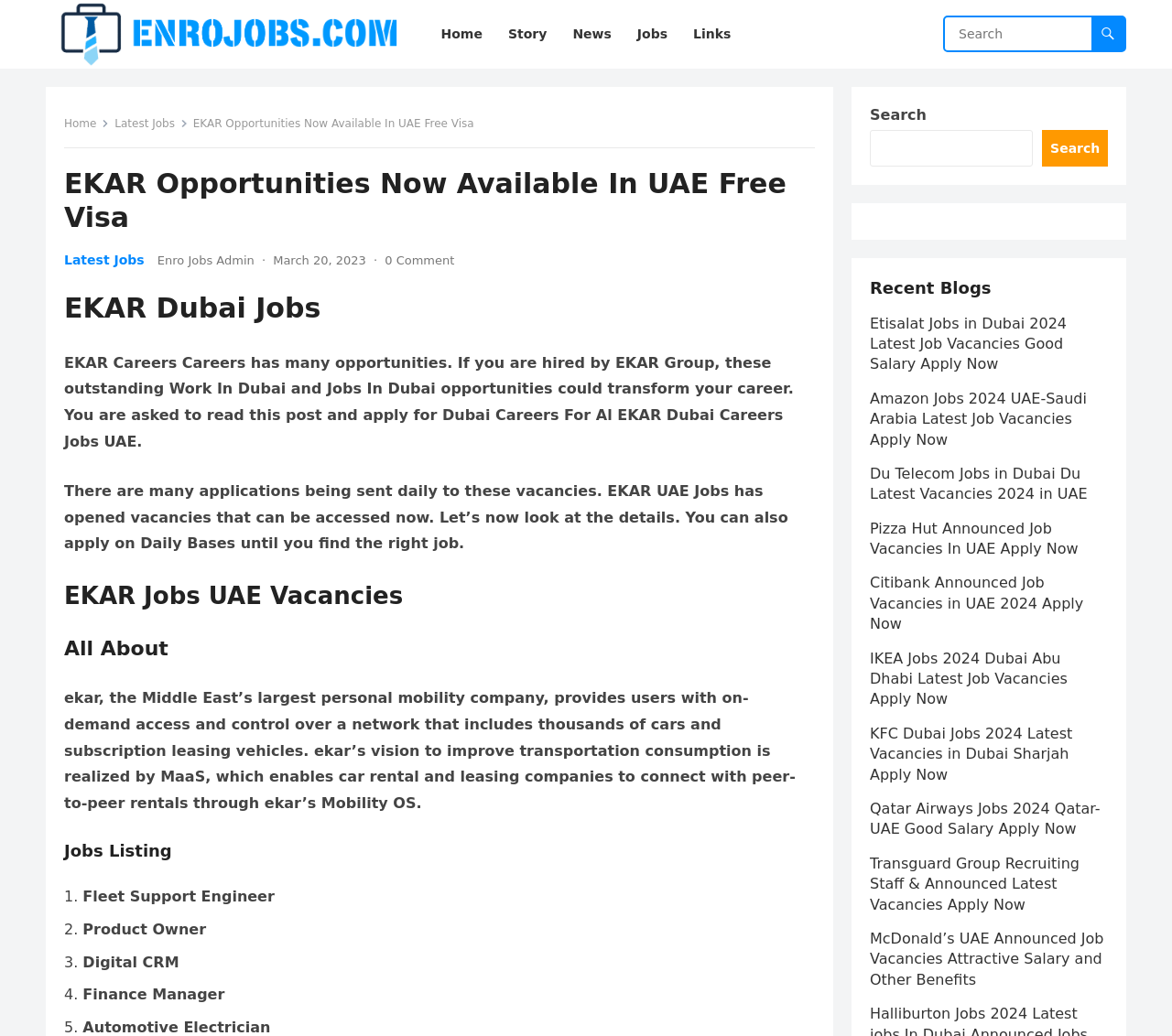Look at the image and answer the question in detail:
What is the position of Fleet Support Engineer in the job listing?

The webpage has a job listing section with numbered list markers, and 'Fleet Support Engineer' is listed as the first item, marked as '1.'.